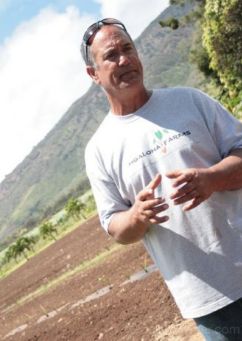What might the farm's mission be?
Look at the webpage screenshot and answer the question with a detailed explanation.

Based on the farm setting and the verdant landscape, it can be inferred that the farm's mission might be focused on sustainable practices and community values, which are often associated with local farming and agriculture.